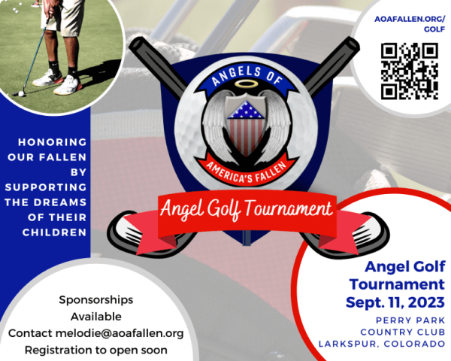What is the purpose of the QR code on the flyer?
Look at the image and respond with a single word or a short phrase.

To provide quick access to further information